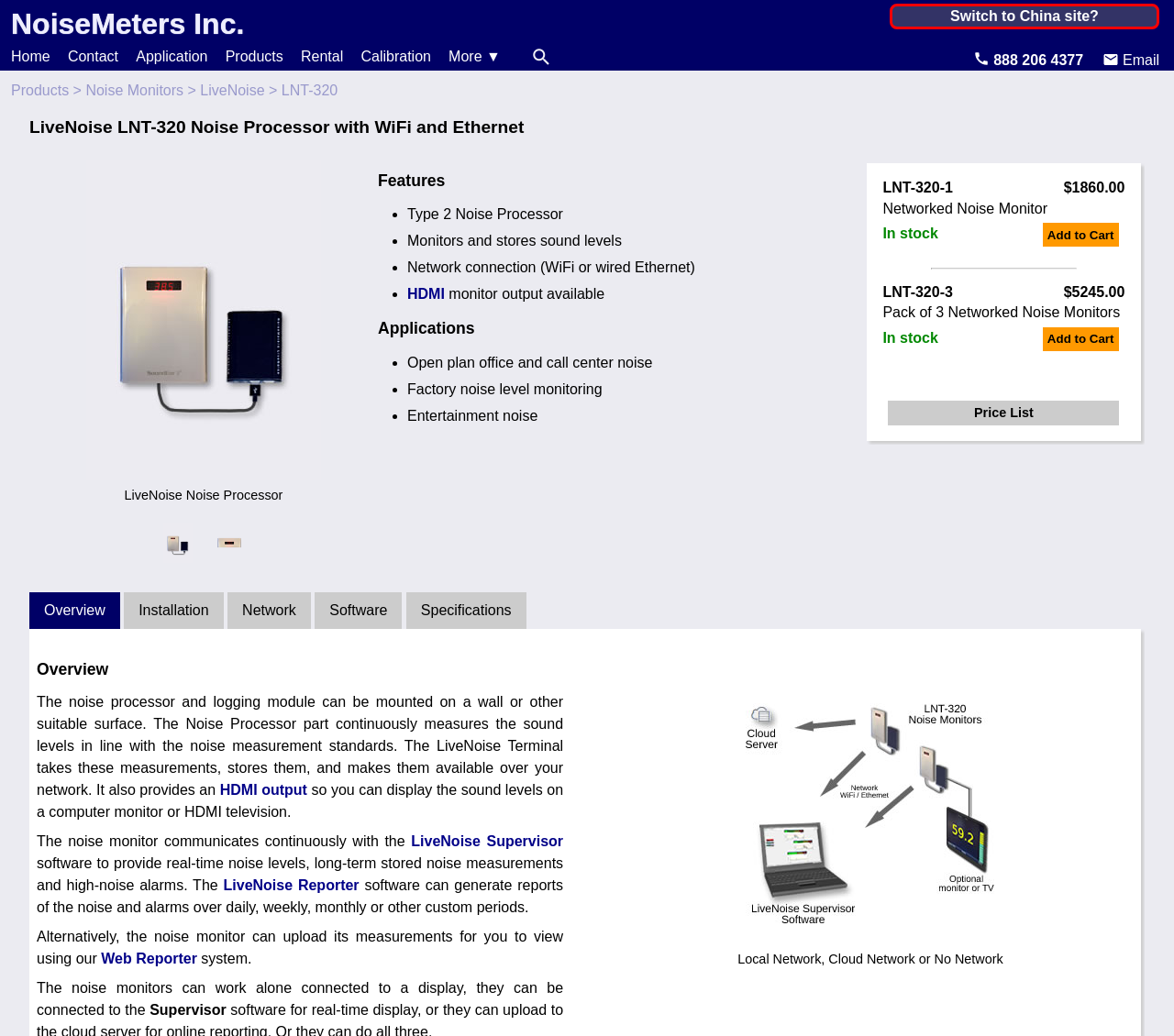Identify the bounding box coordinates of the clickable region to carry out the given instruction: "Open Telegram".

None